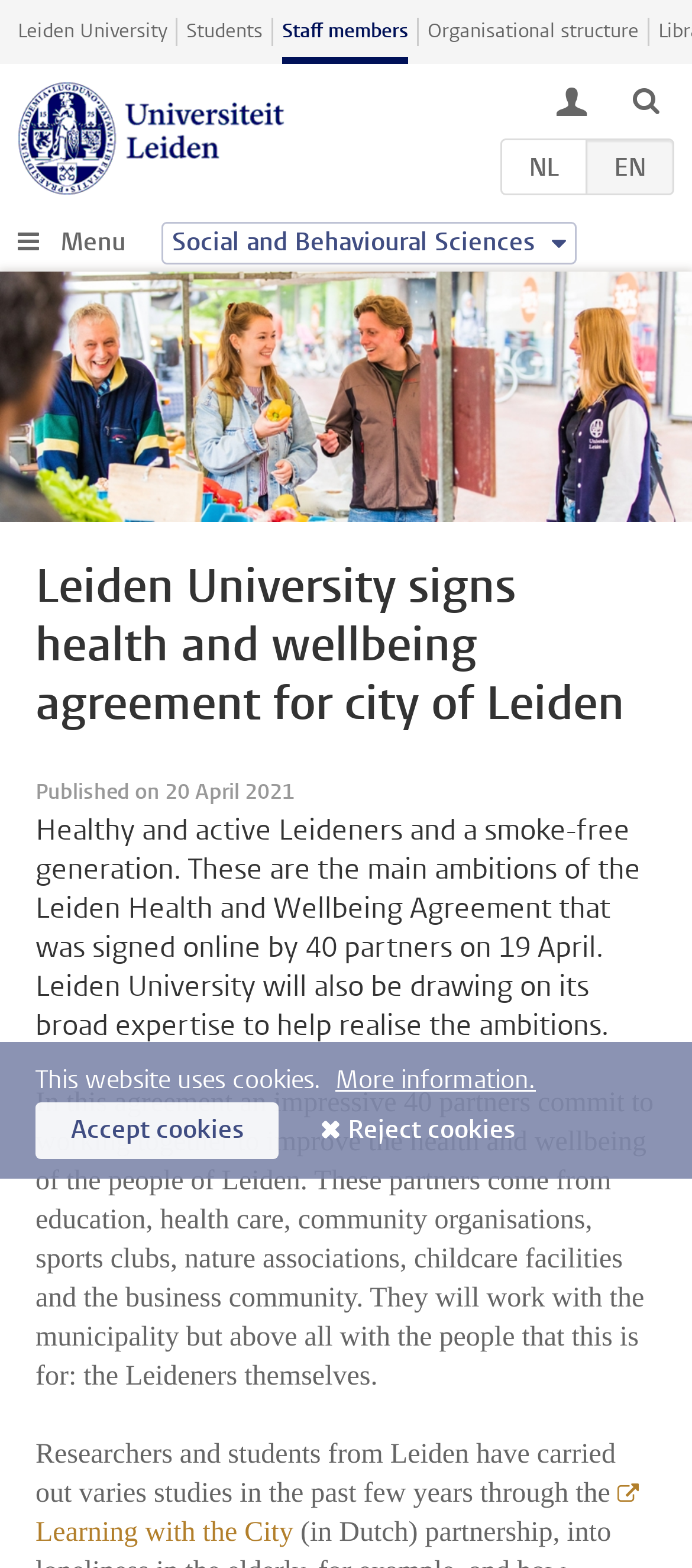Please analyze the image and provide a thorough answer to the question:
What is the date of publication of the article?

The publication date can be found in the time element, which is located below the heading 'Leiden University signs health and wellbeing agreement for city of Leiden'. The date is specified as 'Published on 20 April 2021'.